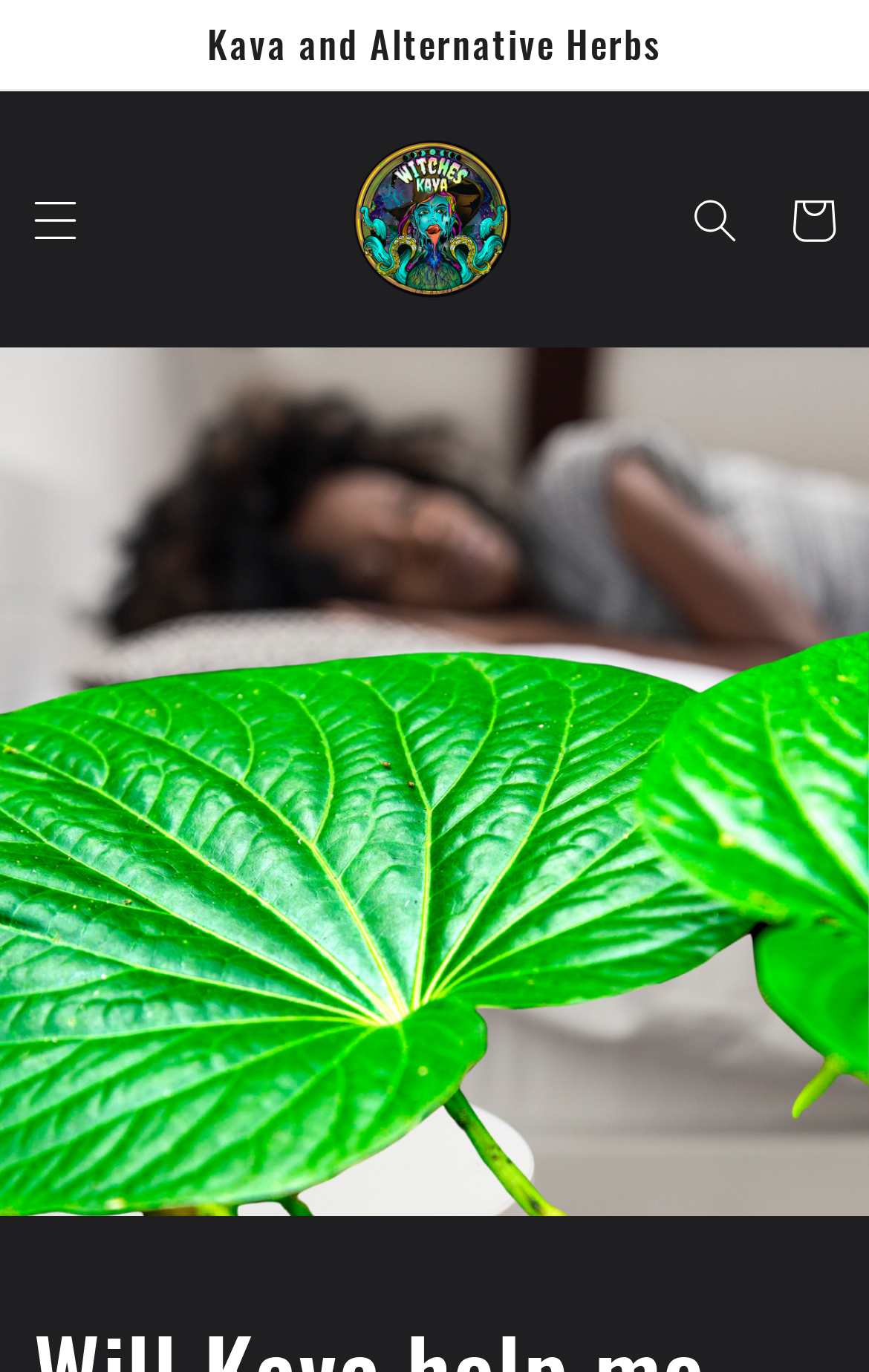Ascertain the bounding box coordinates for the UI element detailed here: "parent_node: Cart". The coordinates should be provided as [left, top, right, bottom] with each value being a float between 0 and 1.

[0.378, 0.083, 0.622, 0.238]